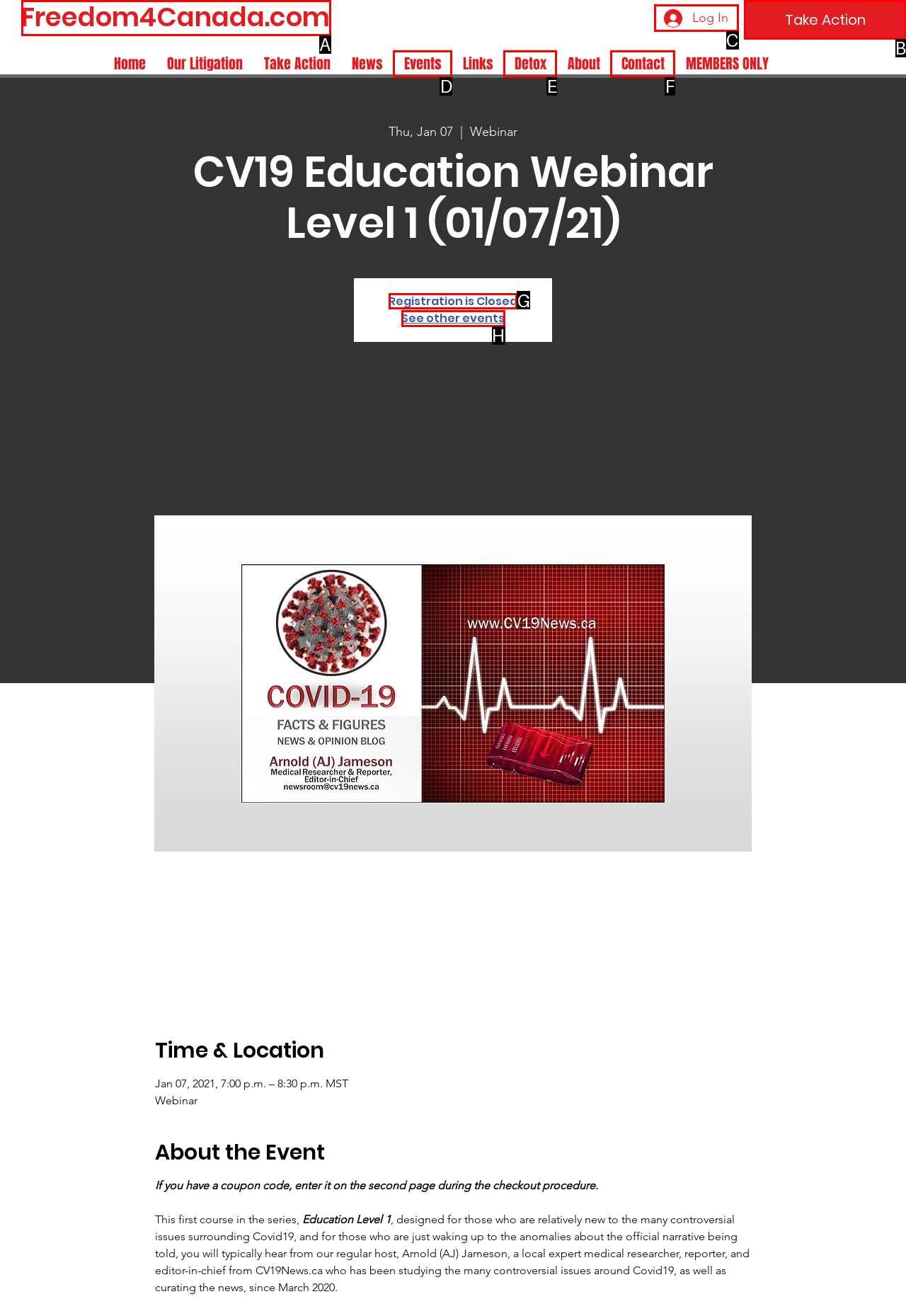Which option should be clicked to execute the following task: Register for the 'CV19 Education Webinar Level 1'? Respond with the letter of the selected option.

G